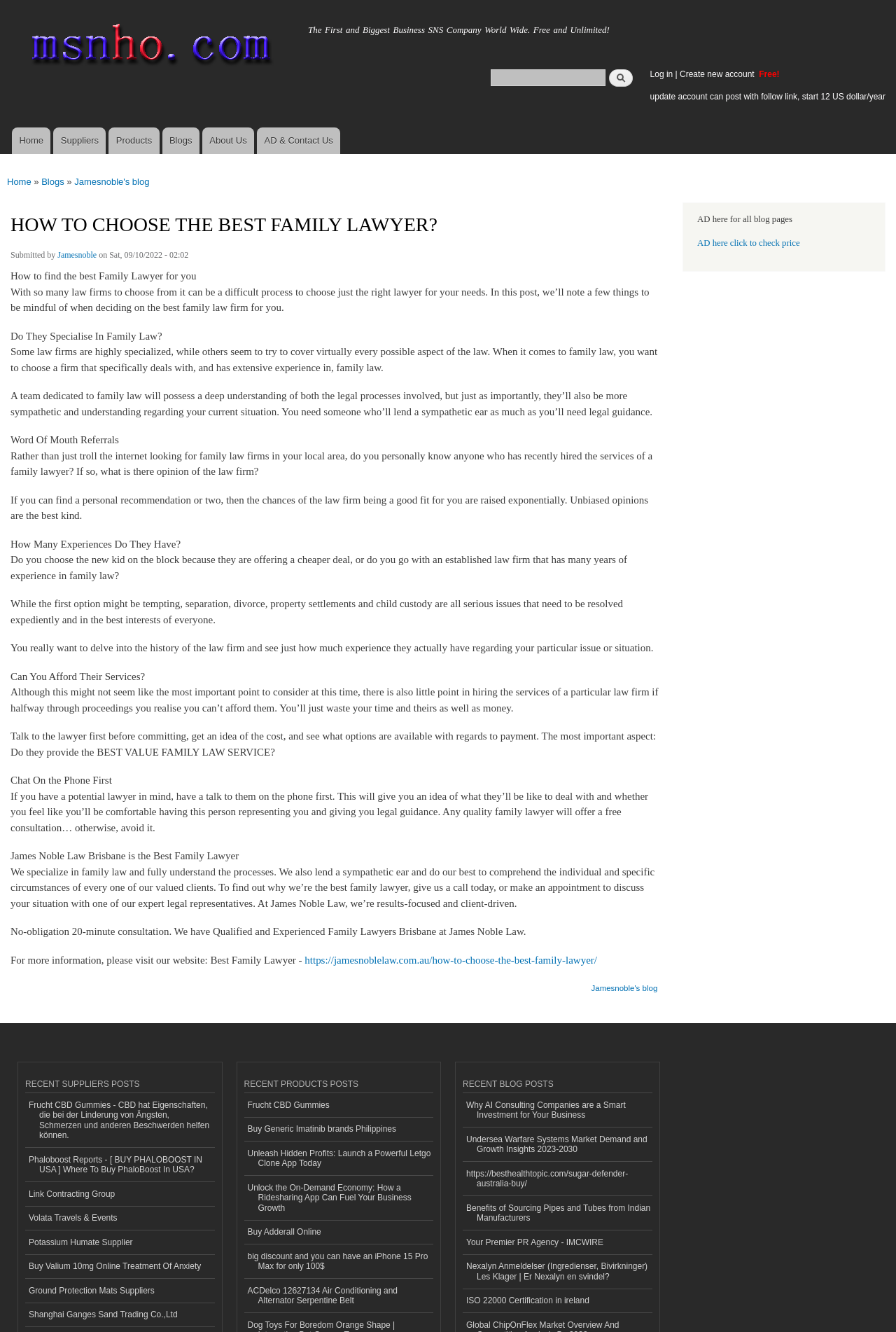Find the bounding box coordinates for the HTML element specified by: "Link Contracting Group".

[0.028, 0.887, 0.239, 0.906]